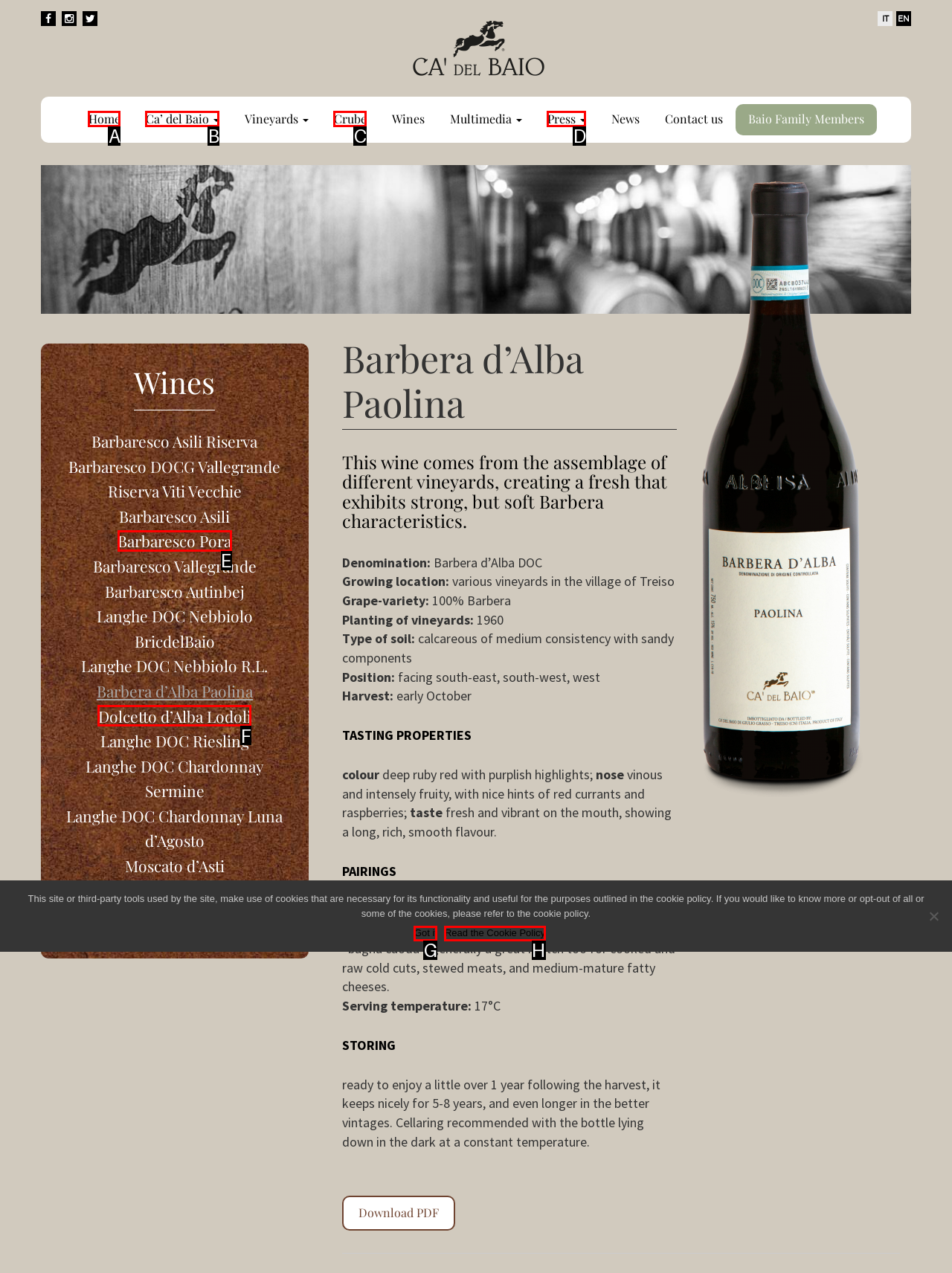Match the HTML element to the description: Press. Respond with the letter of the correct option directly.

D